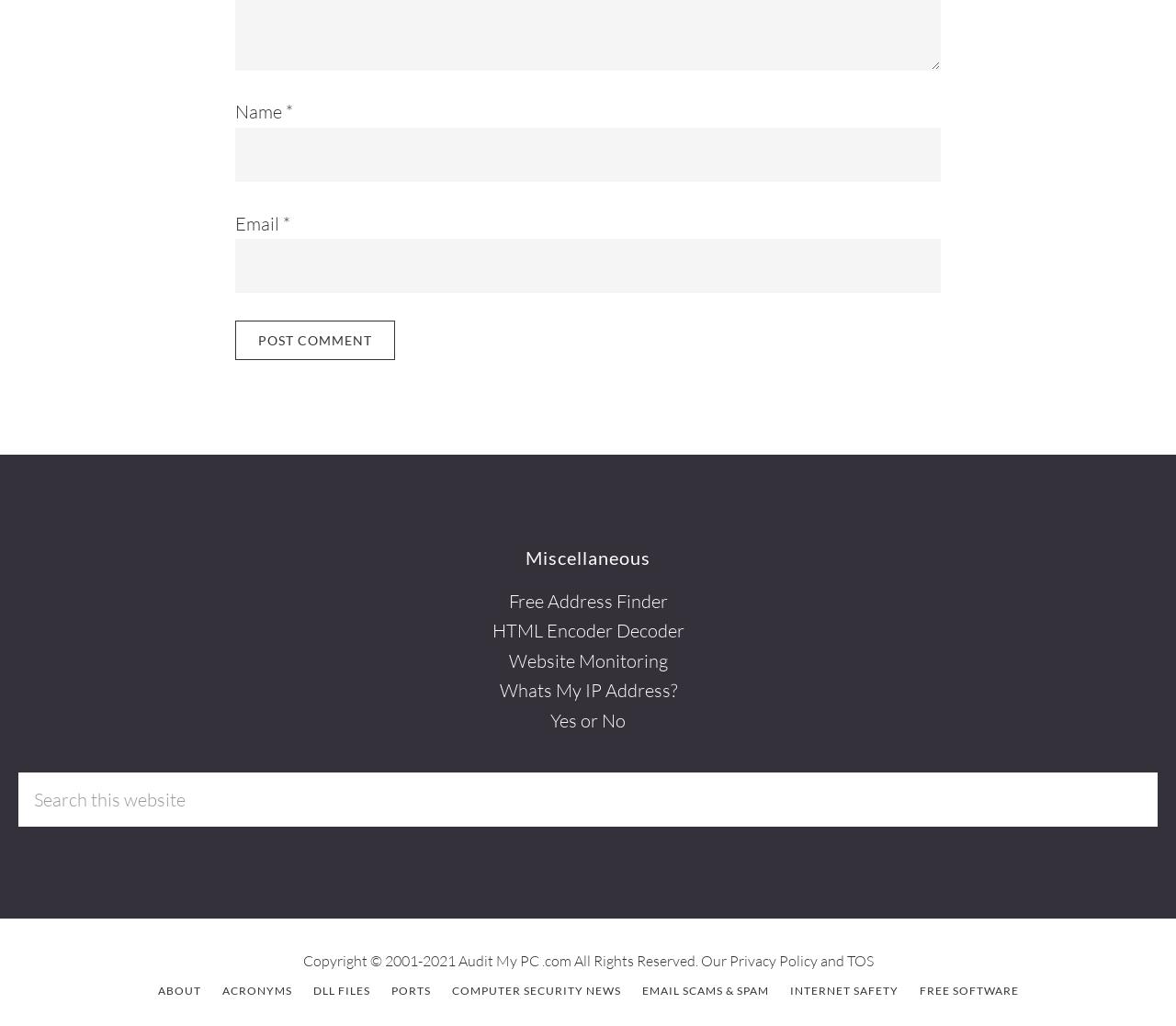What is the function of the button 'Post Comment'?
Based on the visual information, provide a detailed and comprehensive answer.

The button 'Post Comment' is placed below the 'Email' textbox and is likely used to submit a comment or feedback, possibly related to the content of the webpage.